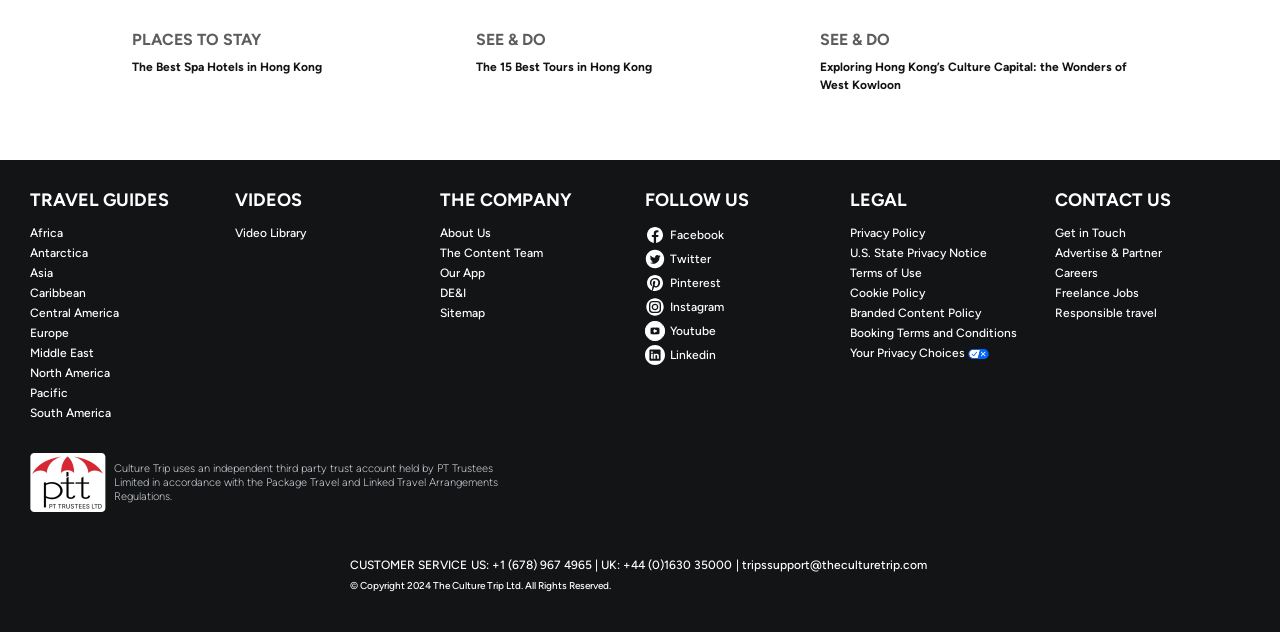What is the phone number for UK customer service?
Answer the question with detailed information derived from the image.

The phone number for UK customer service is '+44 (0)1630 35000', which is a link element located at the bottom of the webpage with a bounding box coordinate of [0.487, 0.884, 0.572, 0.906].